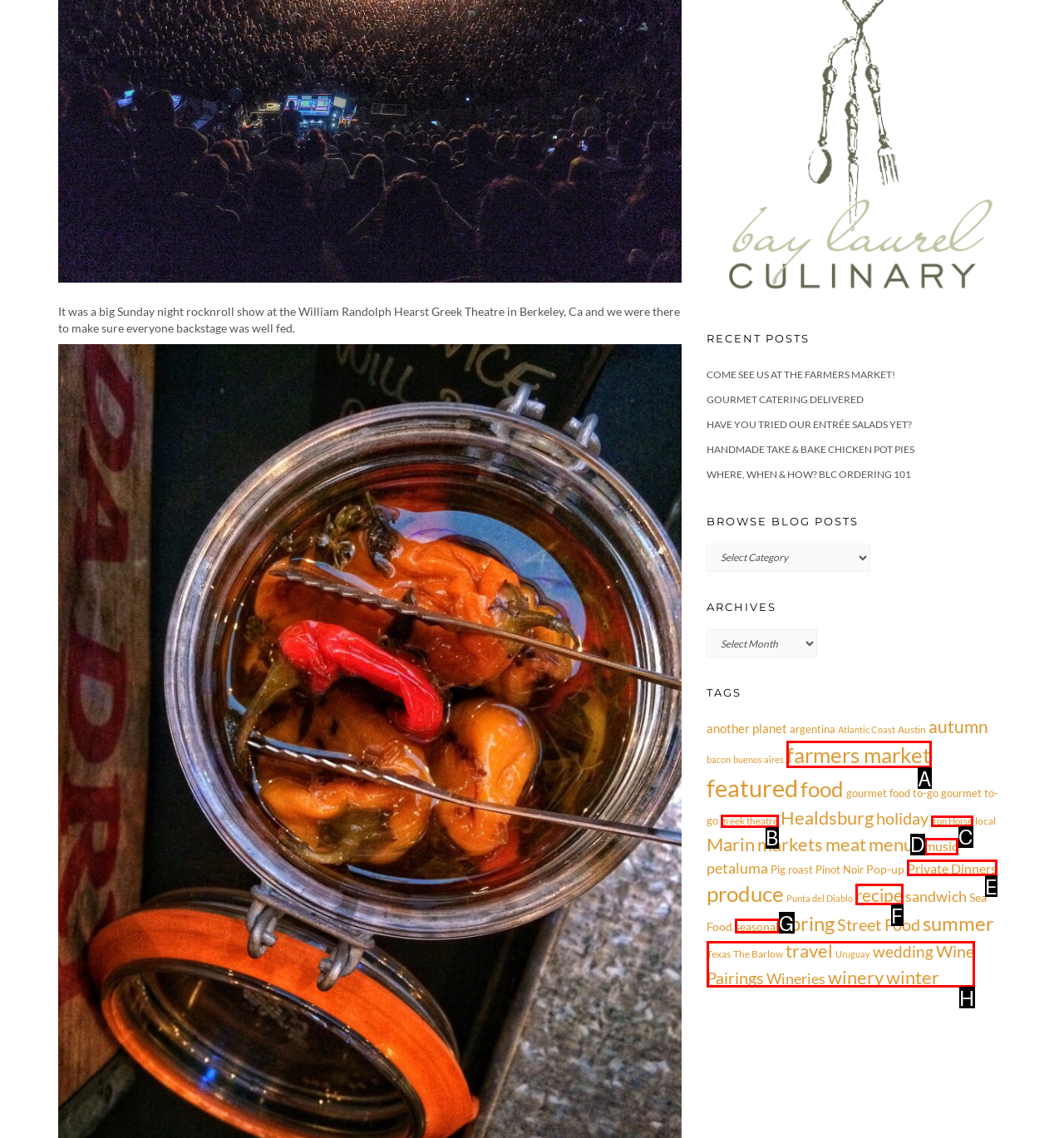Given the element description: Wine Pairings
Pick the letter of the correct option from the list.

H